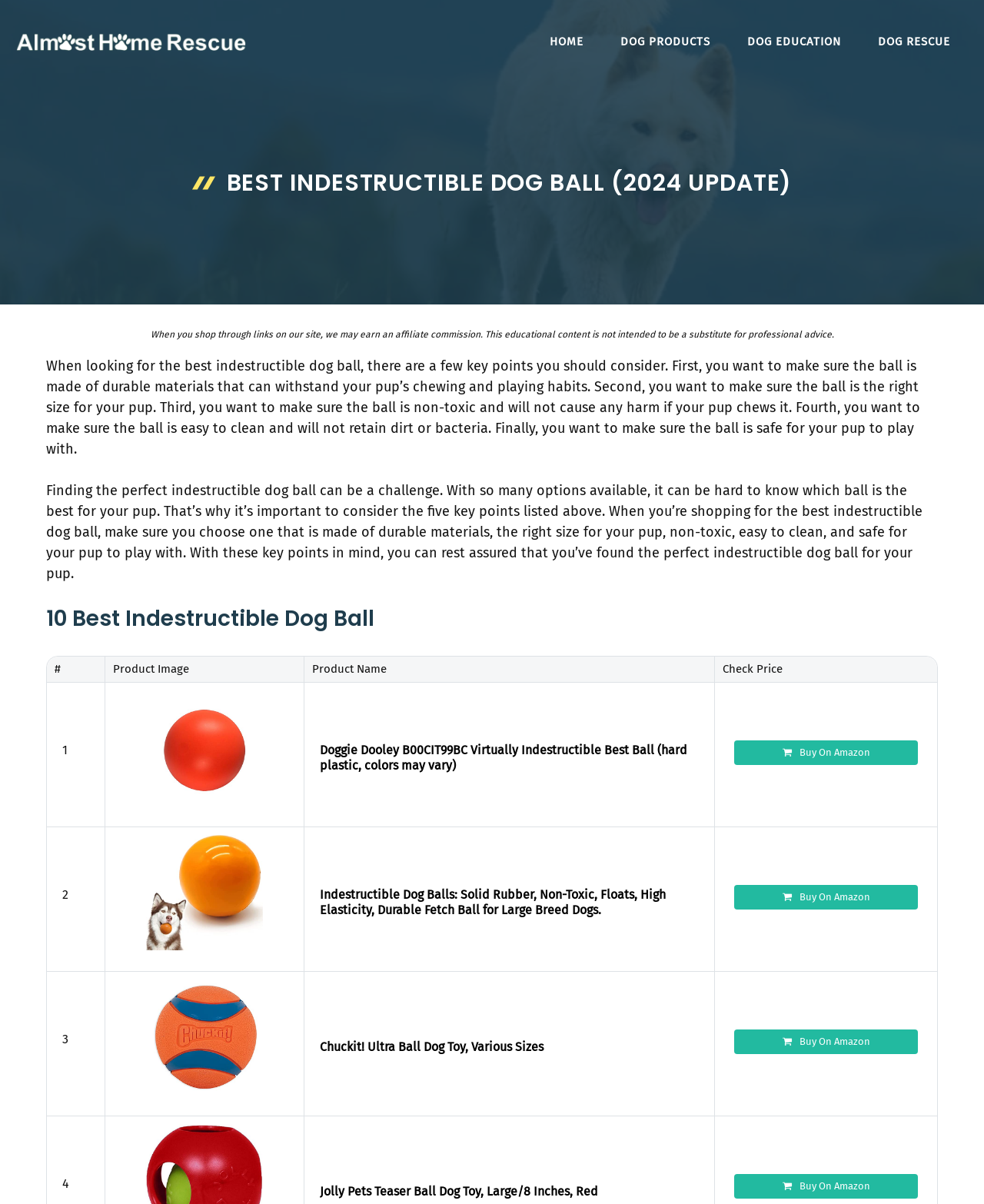Please determine the bounding box coordinates for the element with the description: "Buy On Amazon".

[0.746, 0.615, 0.933, 0.635]